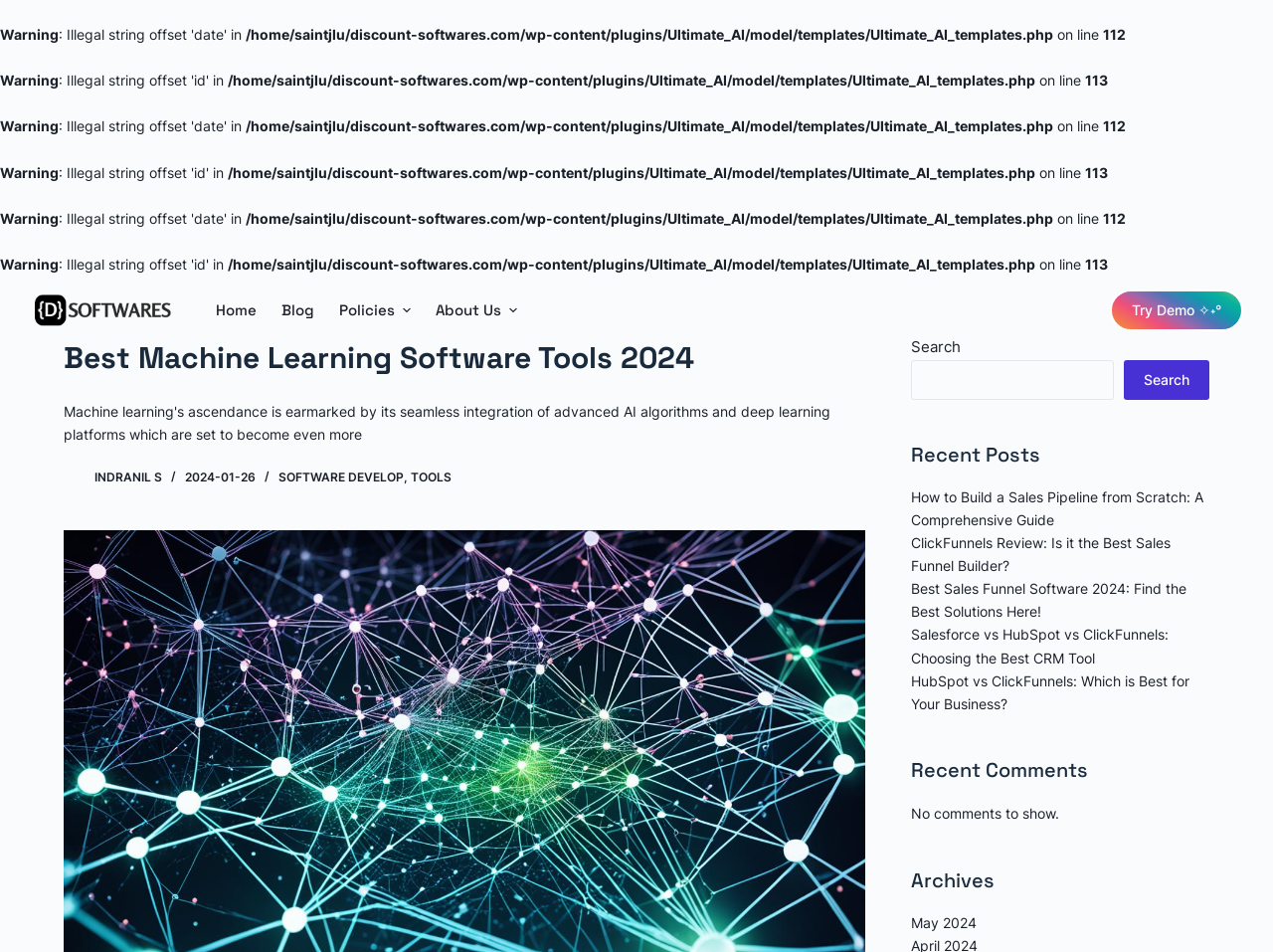Please find the bounding box coordinates of the element that you should click to achieve the following instruction: "Search for something". The coordinates should be presented as four float numbers between 0 and 1: [left, top, right, bottom].

[0.716, 0.378, 0.875, 0.42]